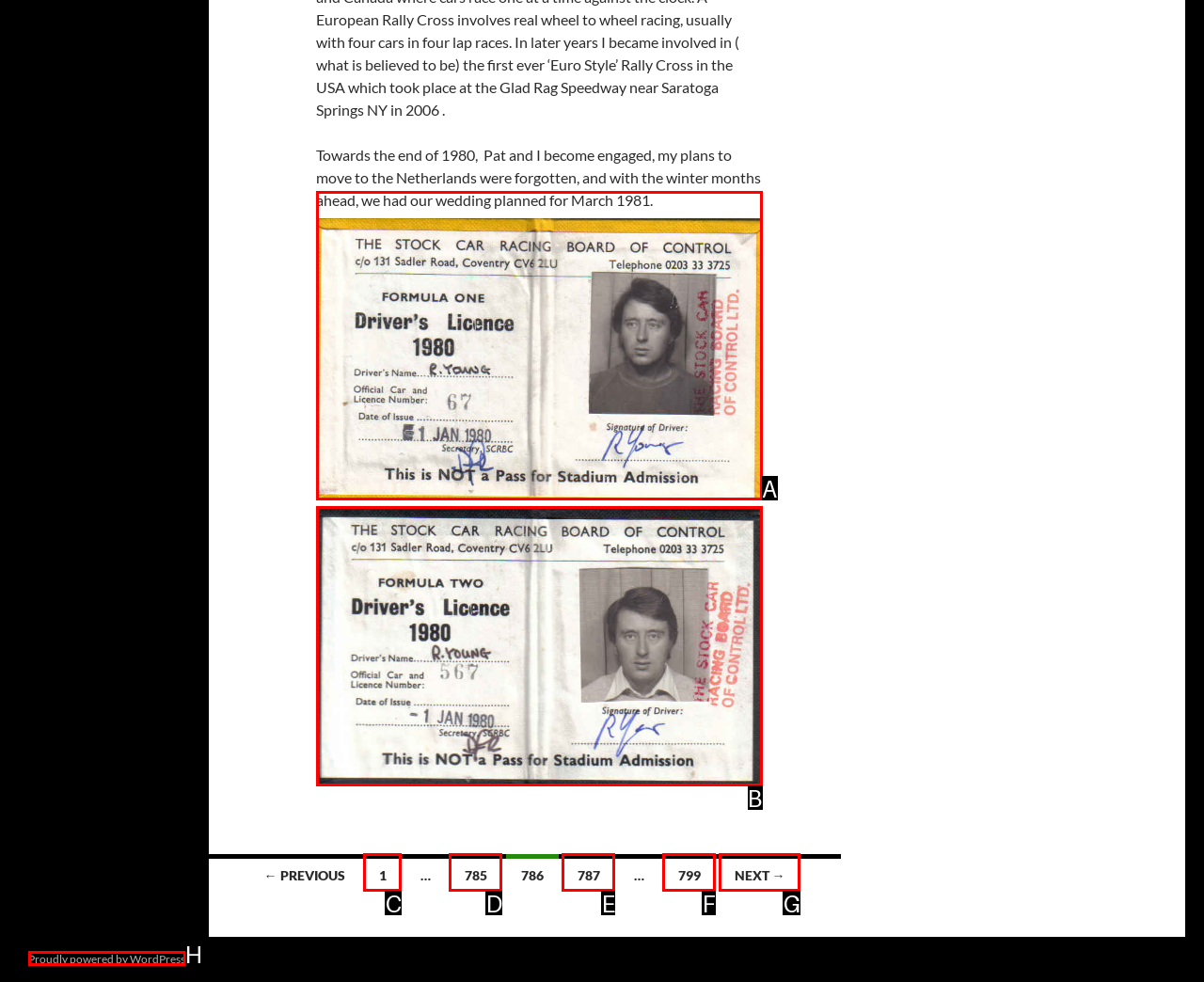Choose the option that matches the following description: 787
Answer with the letter of the correct option.

E